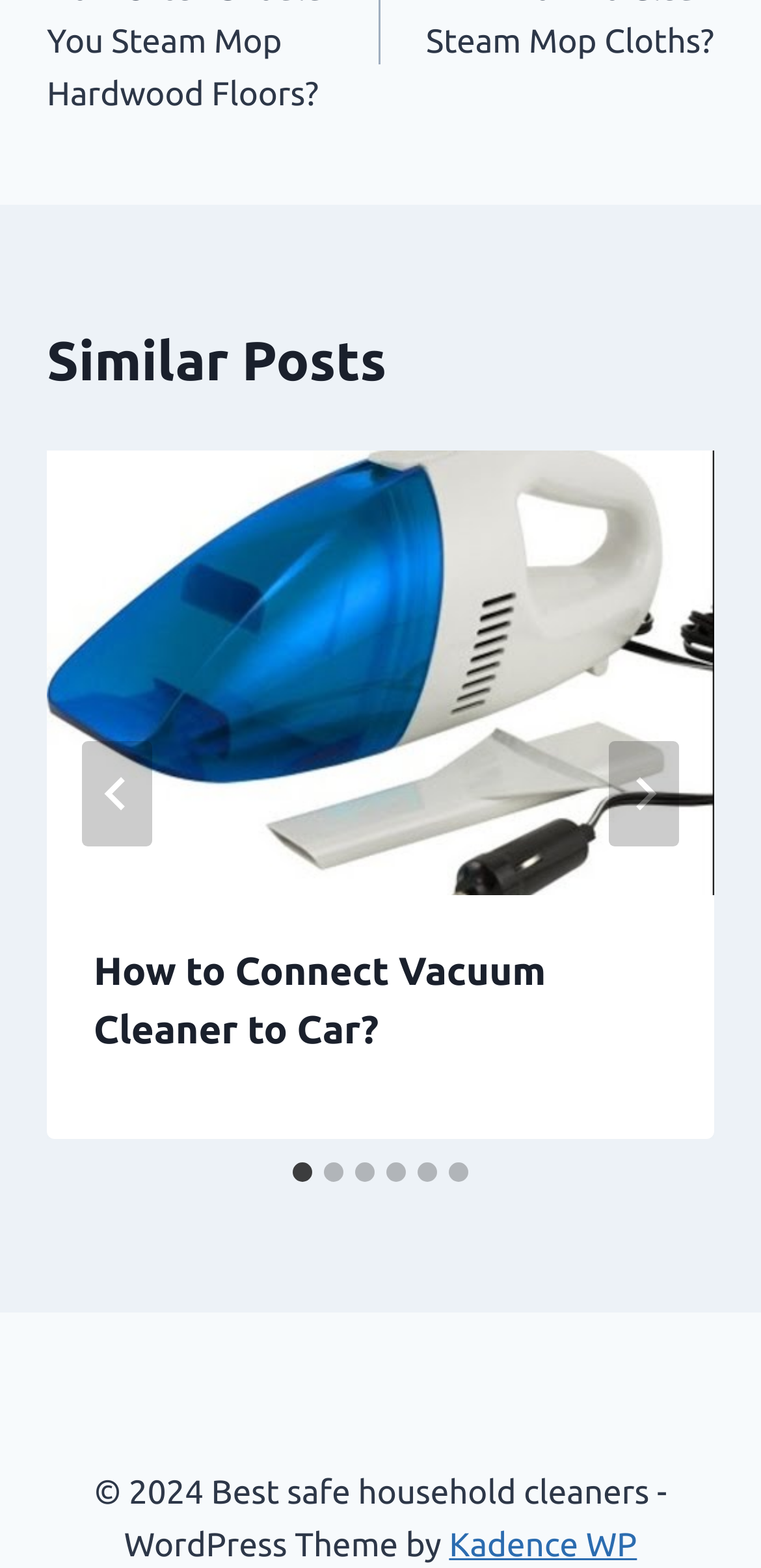What is the theme of the WordPress site?
Carefully examine the image and provide a detailed answer to the question.

I found the theme of the WordPress site by looking at the link element at the bottom of the page. The link text is 'Kadence WP', indicating that the theme of the WordPress site is Kadence WP.